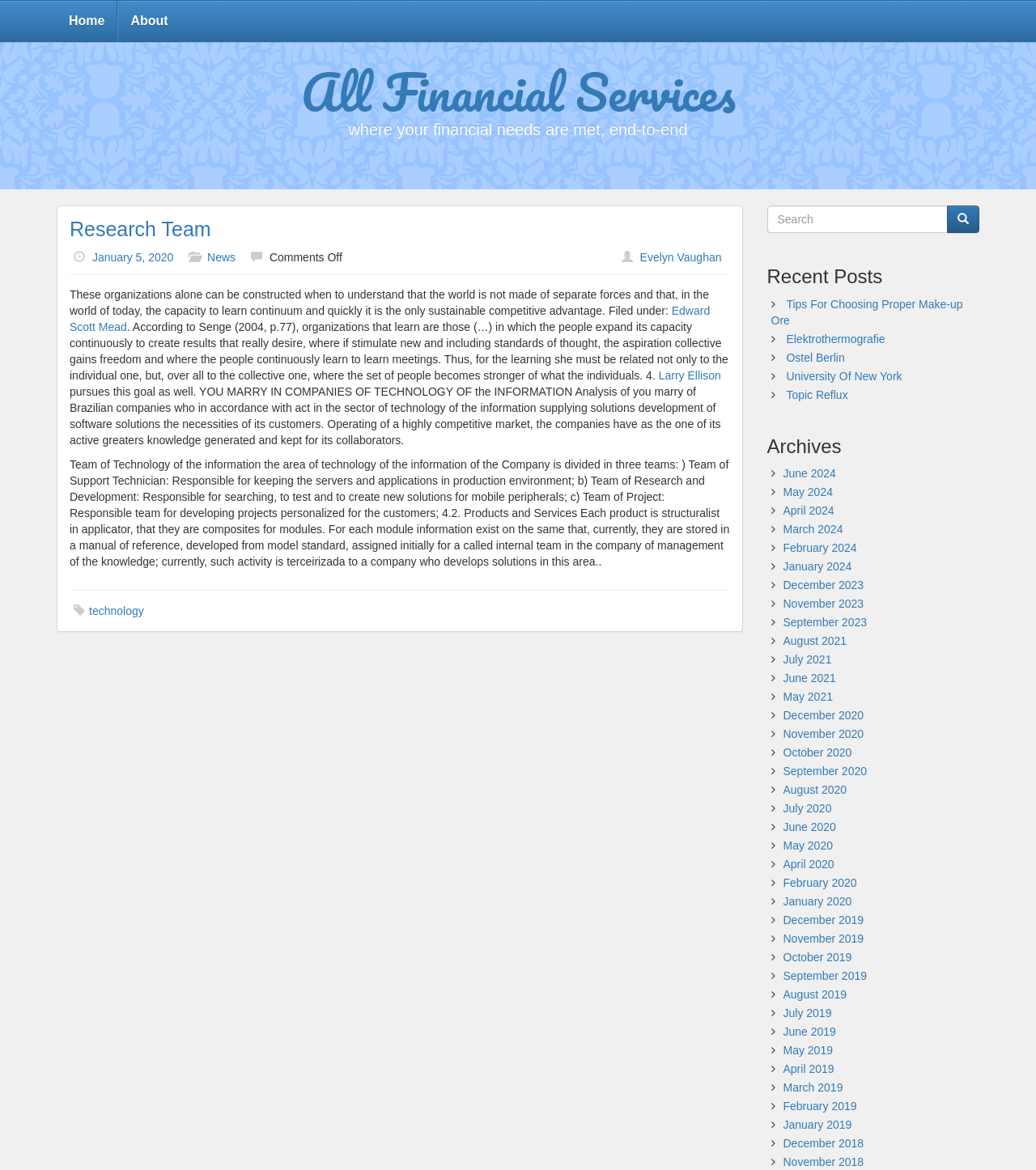Extract the bounding box of the UI element described as: "News".

[0.2, 0.214, 0.227, 0.225]